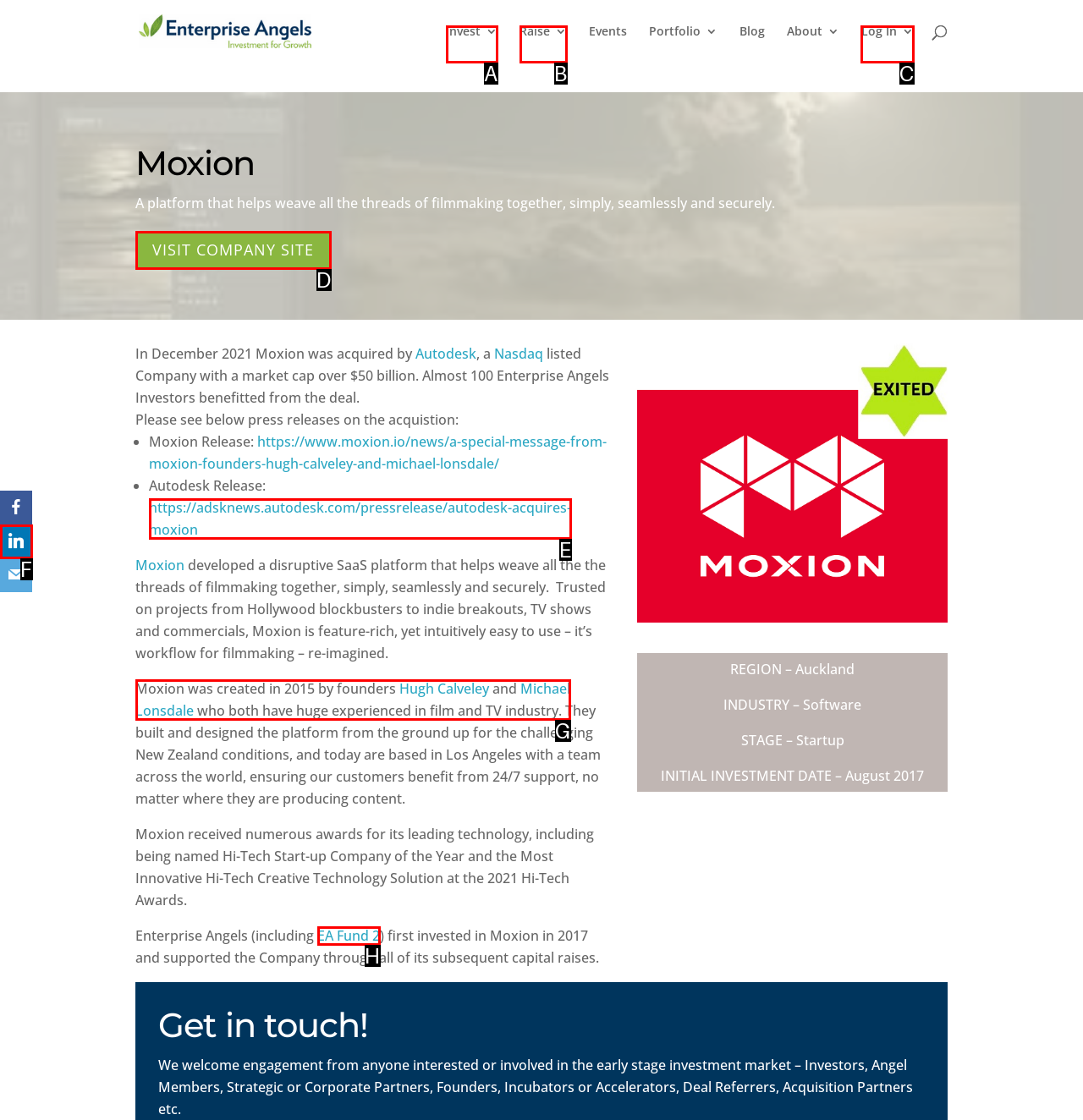Which lettered option should be clicked to achieve the task: Log in? Choose from the given choices.

C